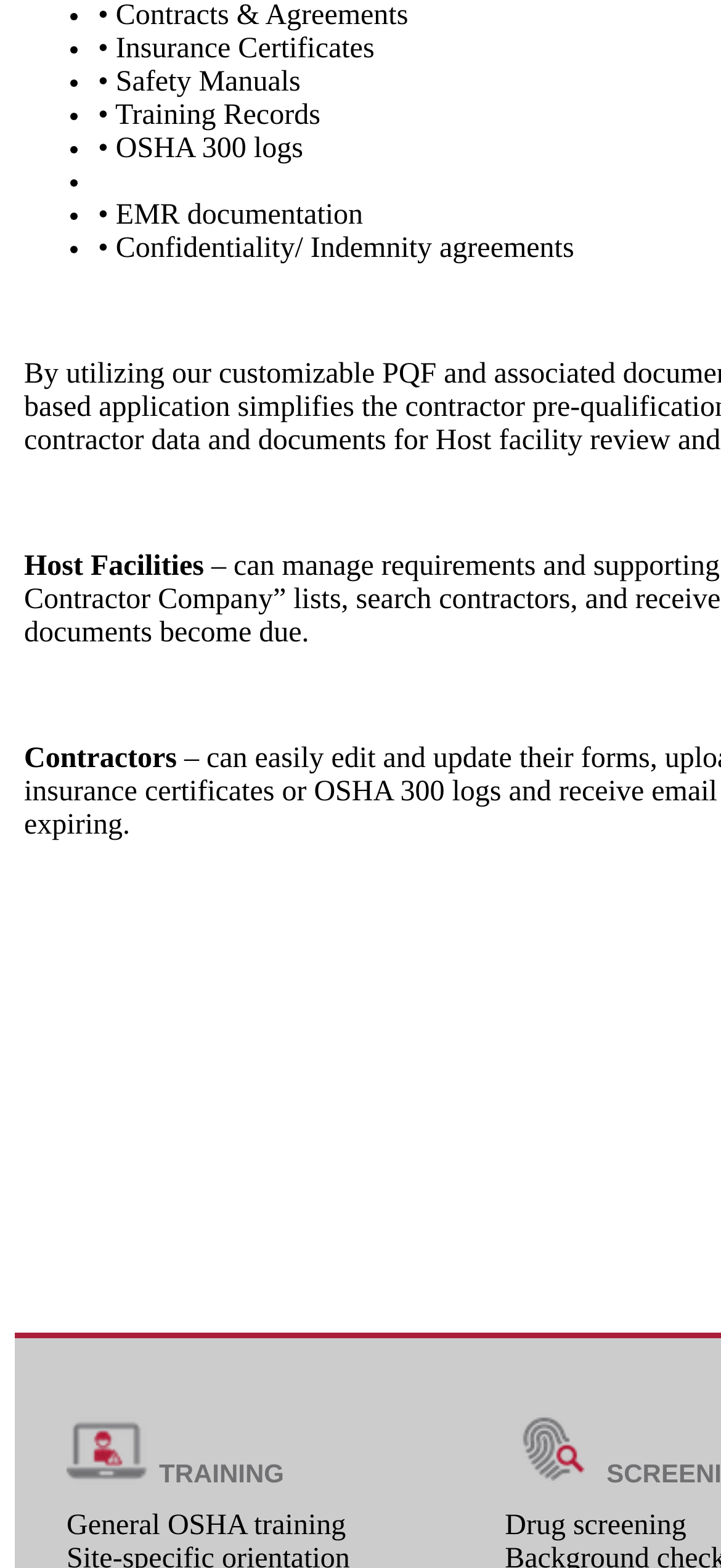Give a concise answer using only one word or phrase for this question:
What is the relationship between 'Host Facilities' and 'Contractors'?

Partnership